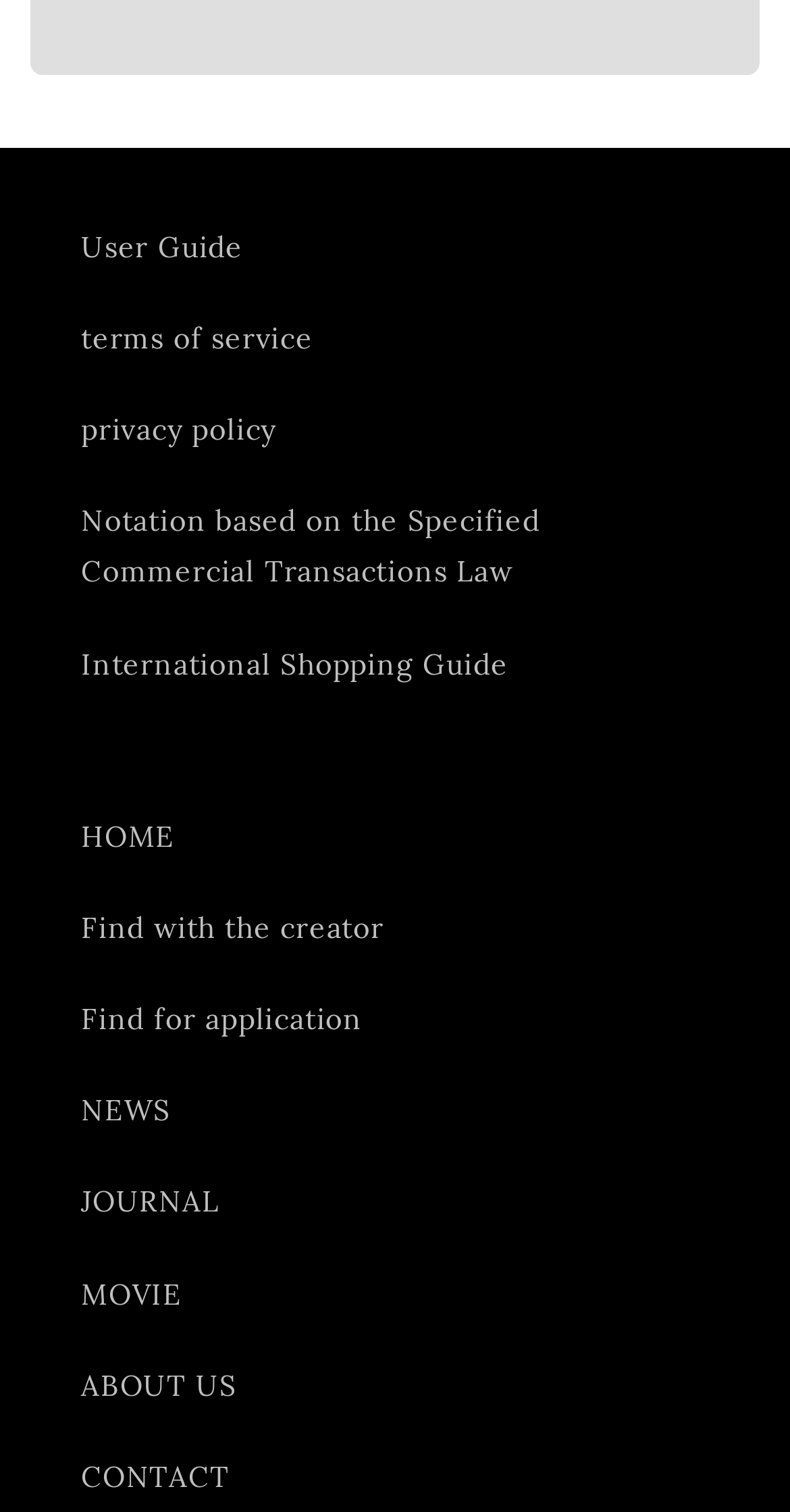Specify the bounding box coordinates of the area to click in order to follow the given instruction: "Read terms of service."

[0.103, 0.194, 0.897, 0.255]